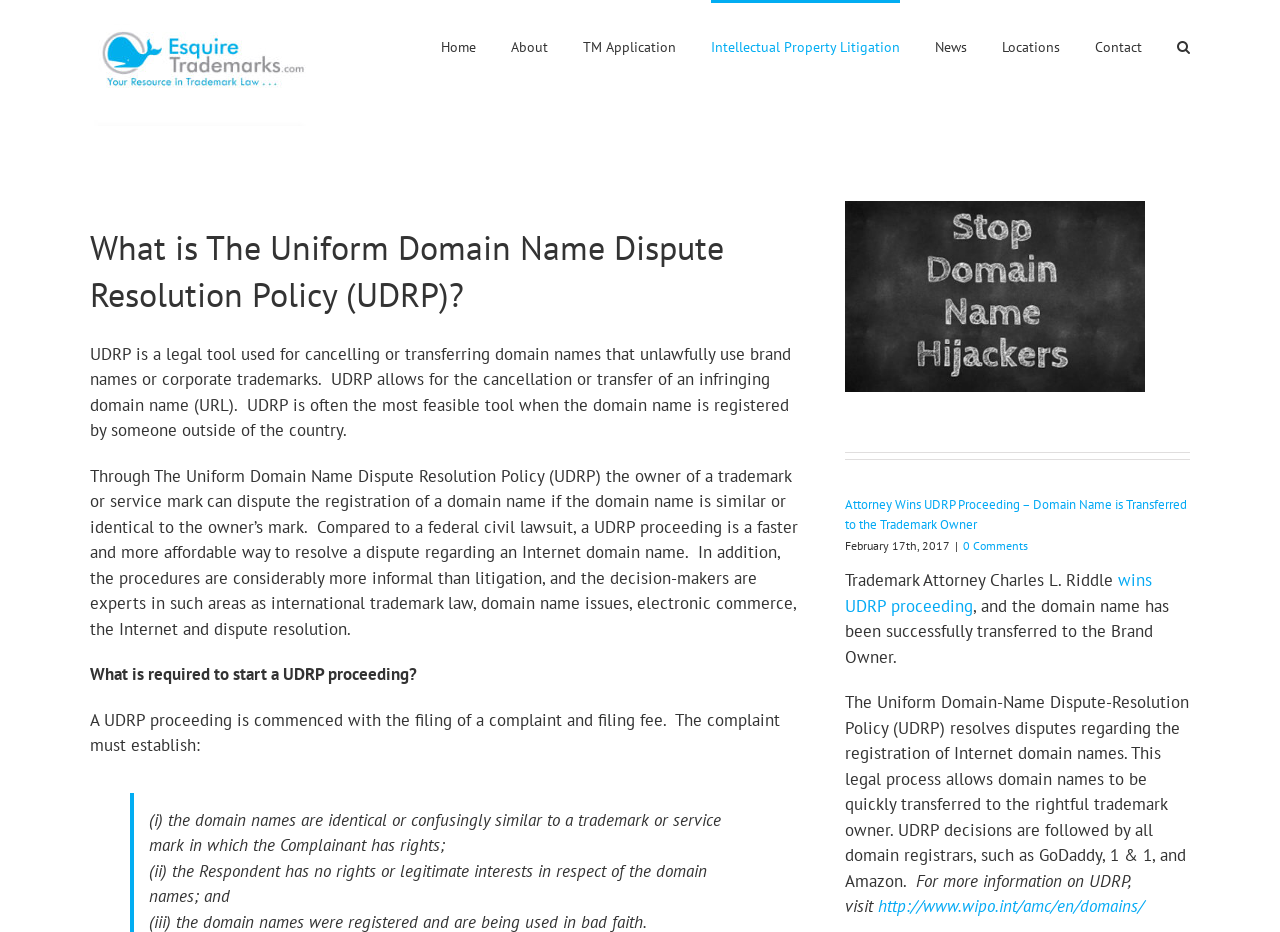Using the element description home inspection, predict the bounding box coordinates for the UI element. Provide the coordinates in (top-left x, top-left y, bottom-right x, bottom-right y) format with values ranging from 0 to 1.

None